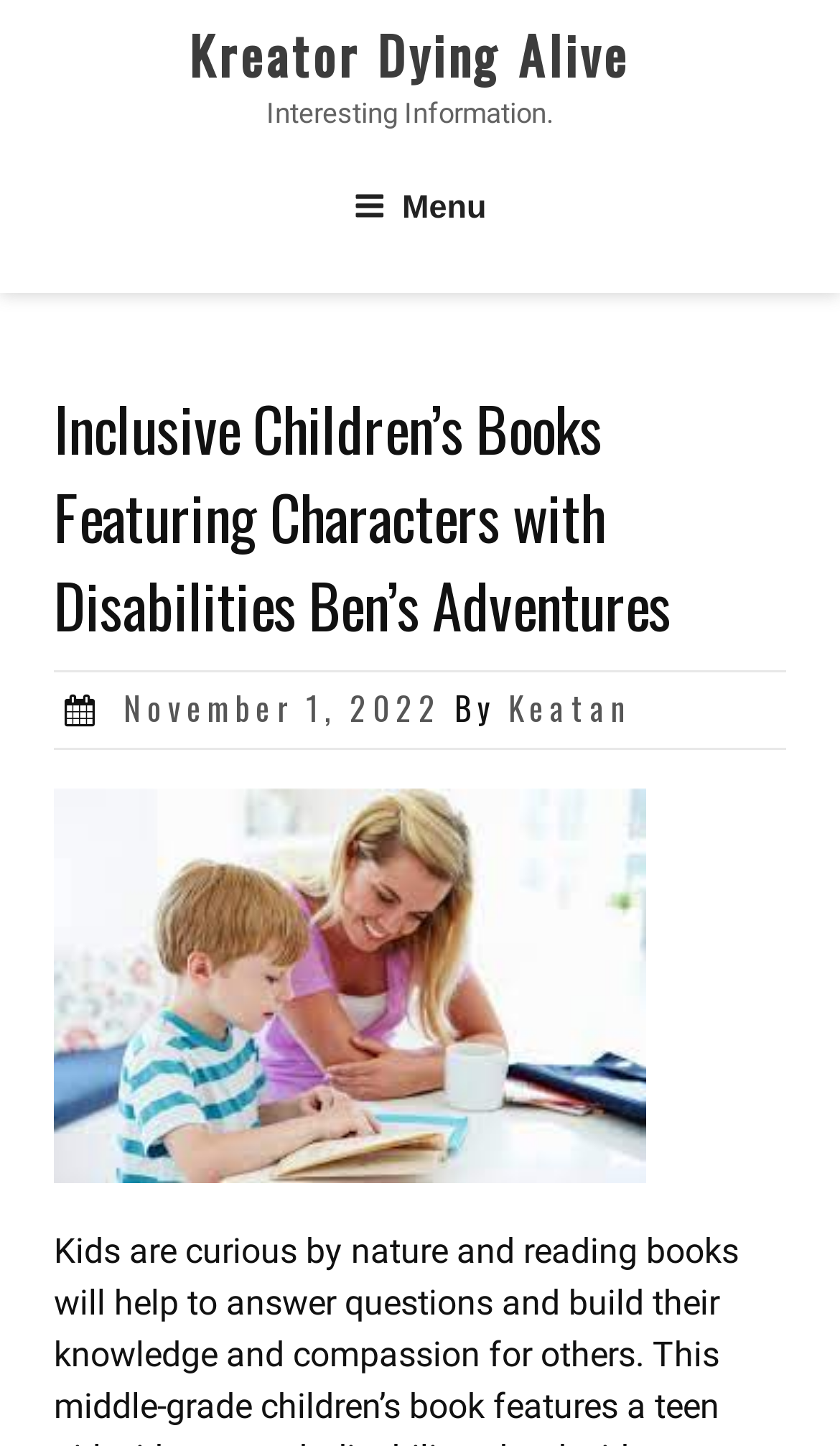How many links are there in the main header?
Can you give a detailed and elaborate answer to the question?

I found the number of links in the main header by looking at the header element which contains two links, one with the text 'Kreator Dying Alive' and another with the text 'November 1, 2022'.